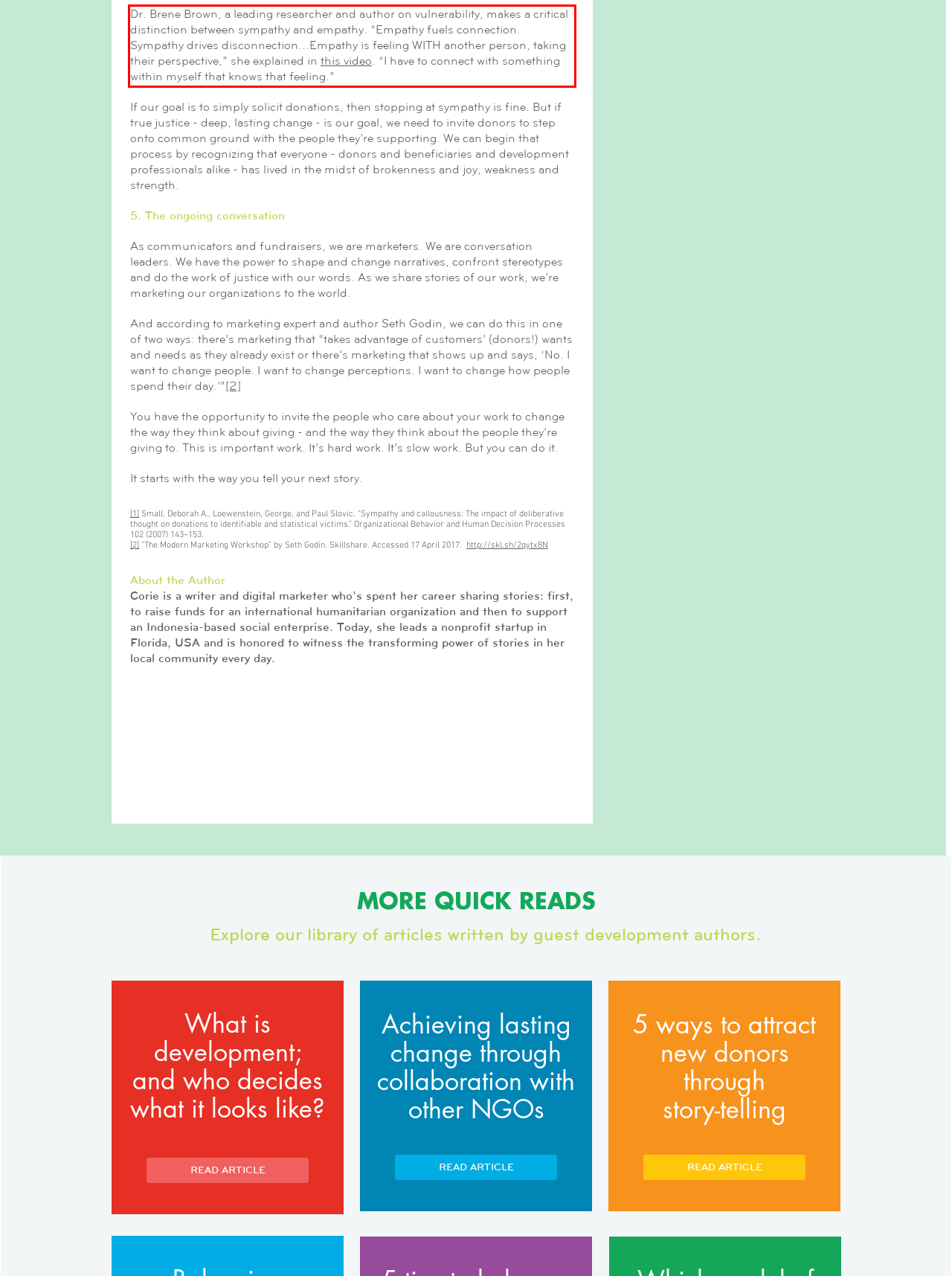Examine the screenshot of the webpage, locate the red bounding box, and generate the text contained within it.

Dr. Brene Brown, a leading researcher and author on vulnerability, makes a critical distinction between sympathy and empathy. “Empathy fuels connection. Sympathy drives disconnection...Empathy is feeling WITH another person, taking their perspective,” she explained in this video. “I have to connect with something within myself that knows that feeling.”